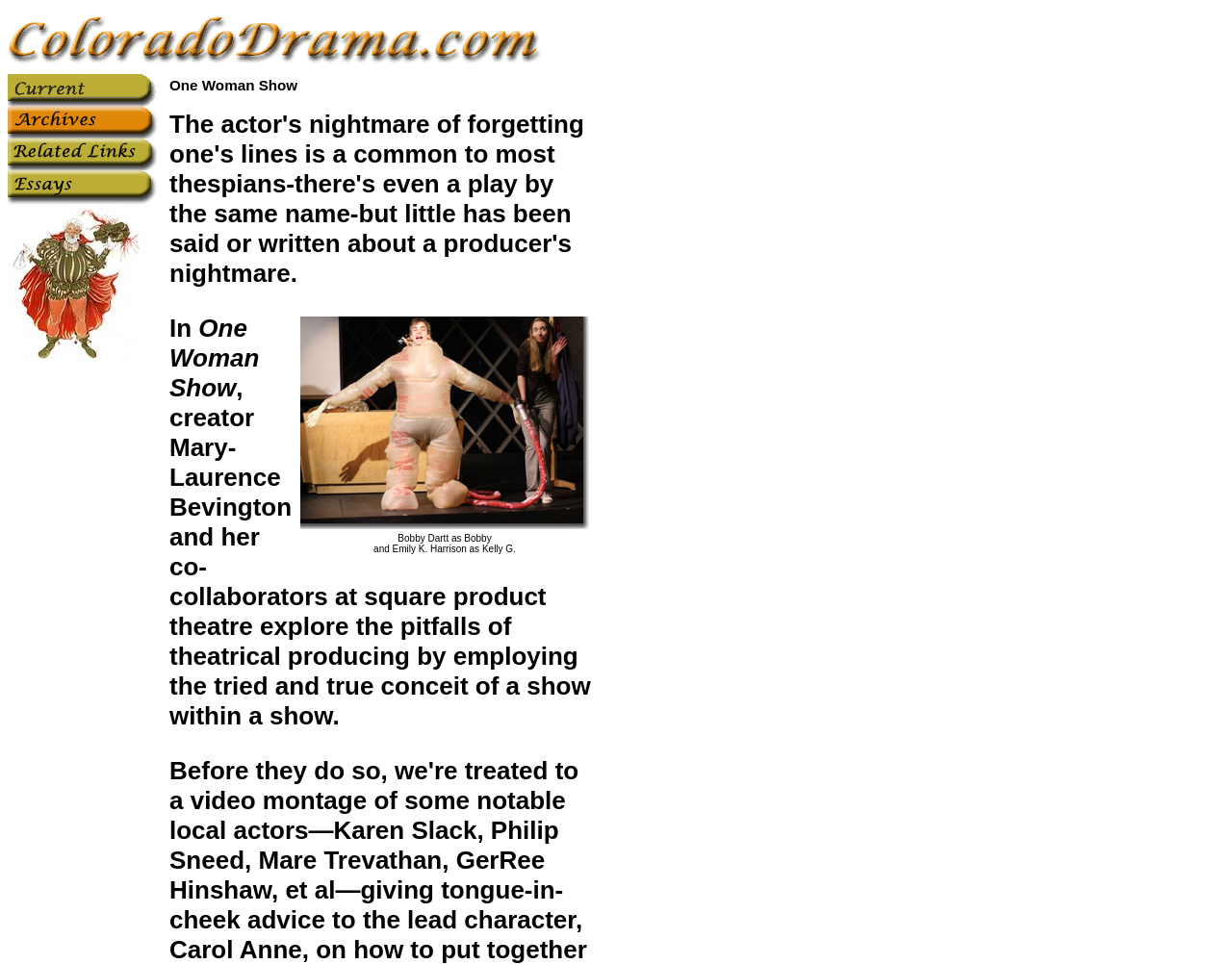Provide the bounding box coordinates in the format (top-left x, top-left y, bottom-right x, bottom-right y). All values are floating point numbers between 0 and 1. Determine the bounding box coordinate of the UI element described as: name="image1"

[0.006, 0.097, 0.13, 0.114]